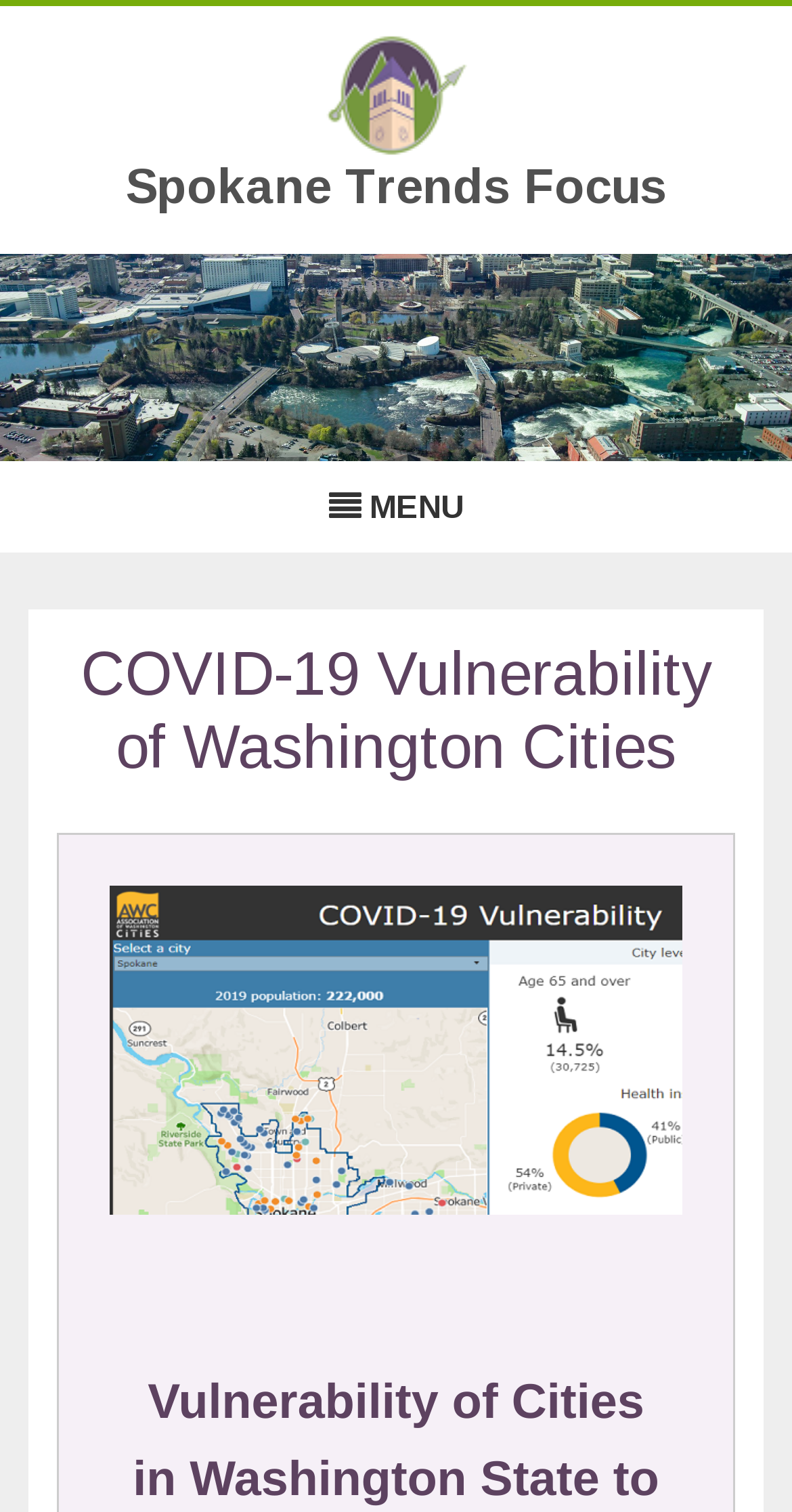Generate the main heading text from the webpage.

COVID-19 Vulnerability of Washington Cities